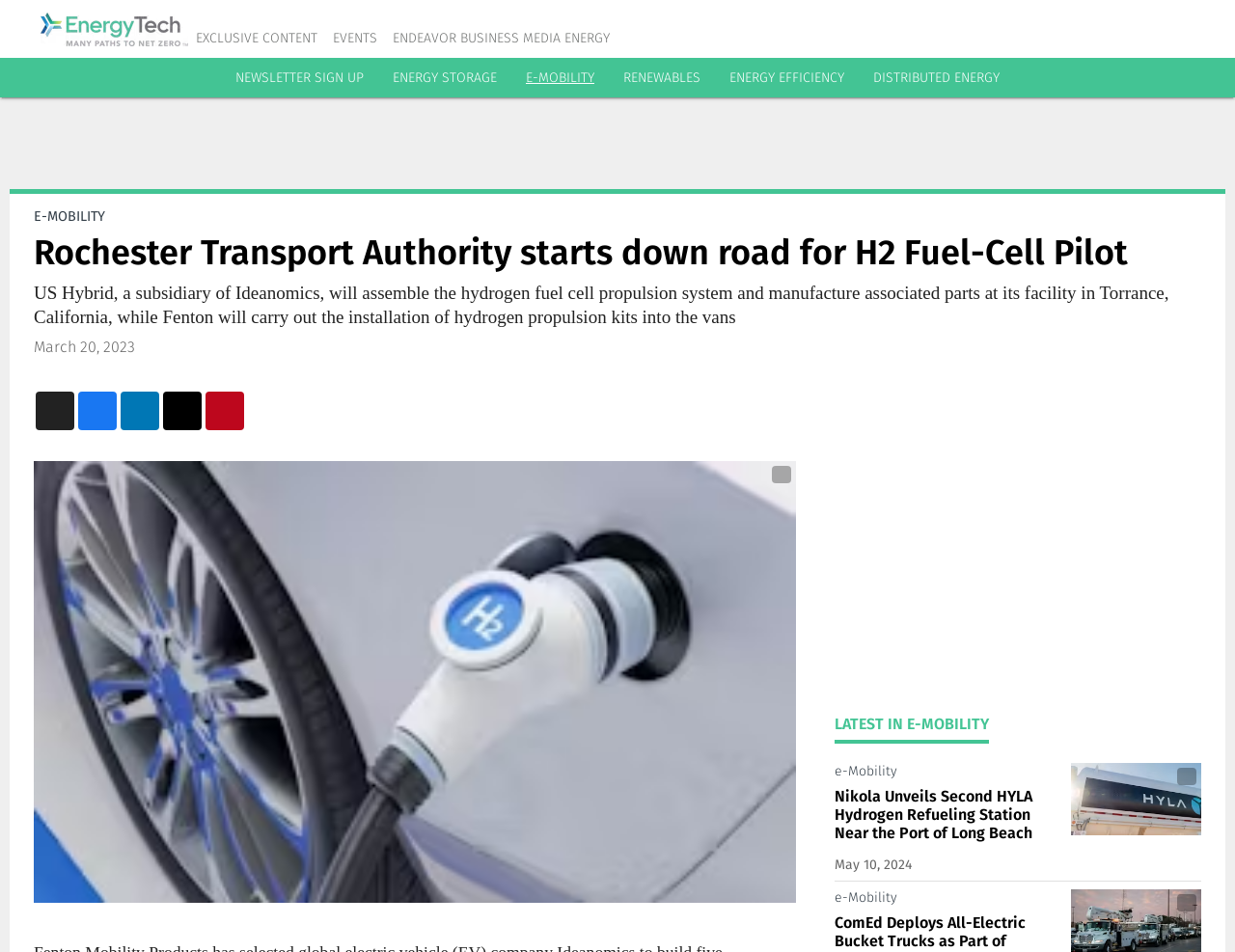Provide the bounding box coordinates of the section that needs to be clicked to accomplish the following instruction: "View the 'E-MOBILITY' topic."

[0.426, 0.073, 0.481, 0.09]